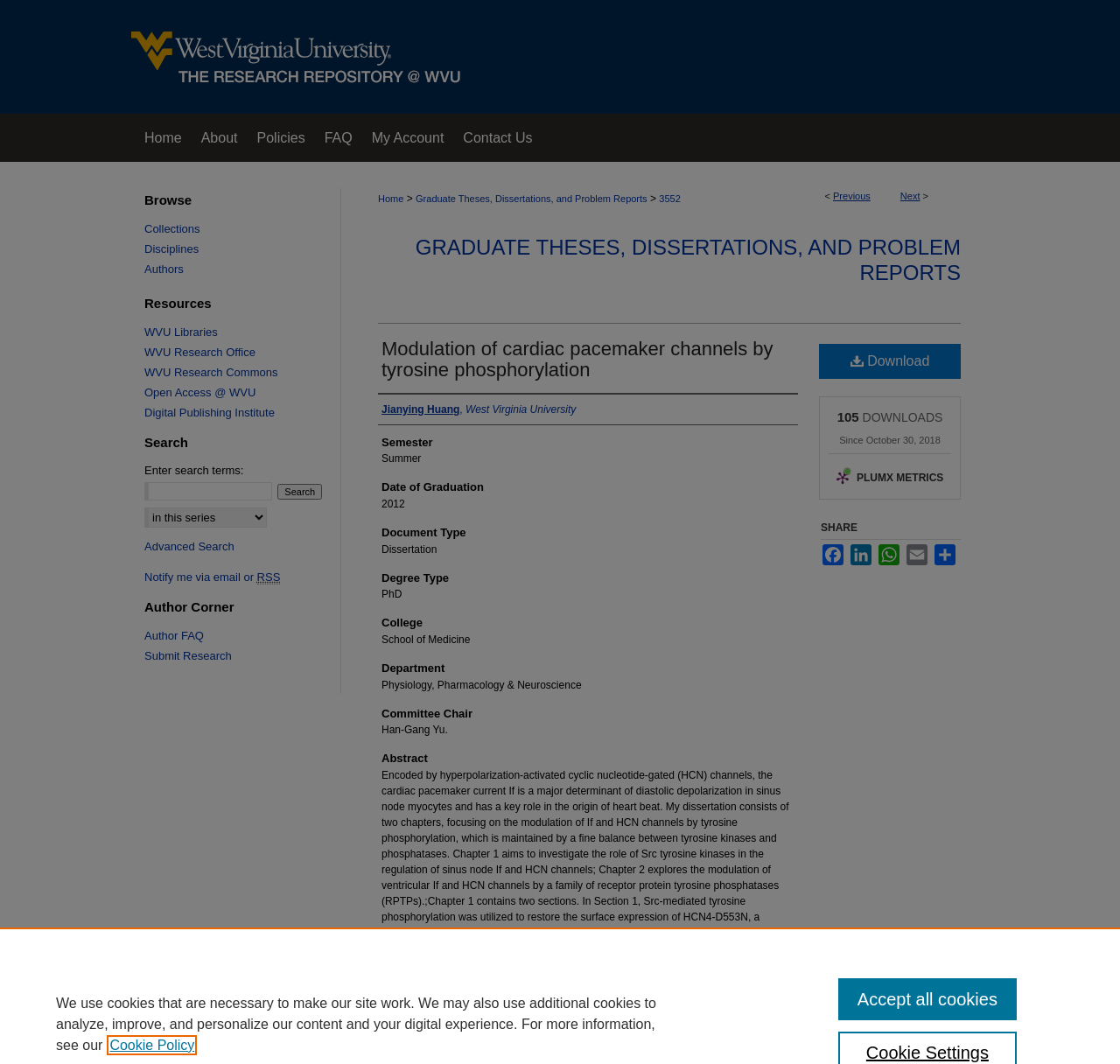Answer the question in one word or a short phrase:
What is the degree type of the dissertation?

PhD